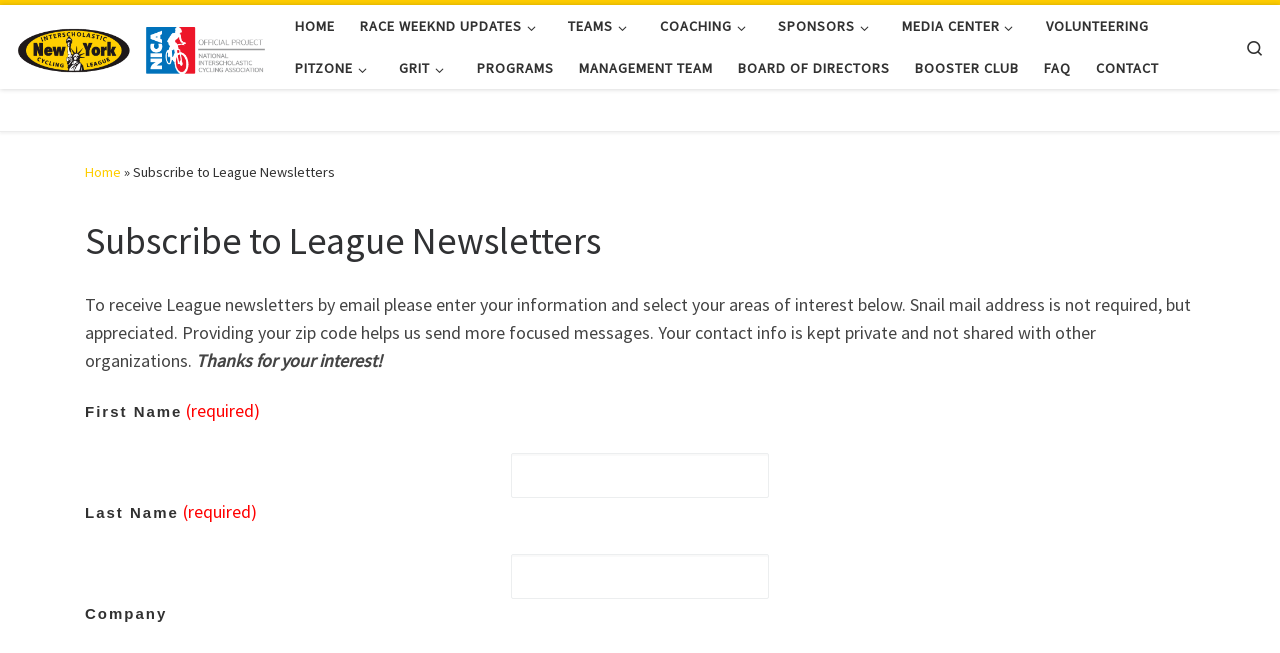Indicate the bounding box coordinates of the element that needs to be clicked to satisfy the following instruction: "Follow us on Facebook". The coordinates should be four float numbers between 0 and 1, i.e., [left, top, right, bottom].

None